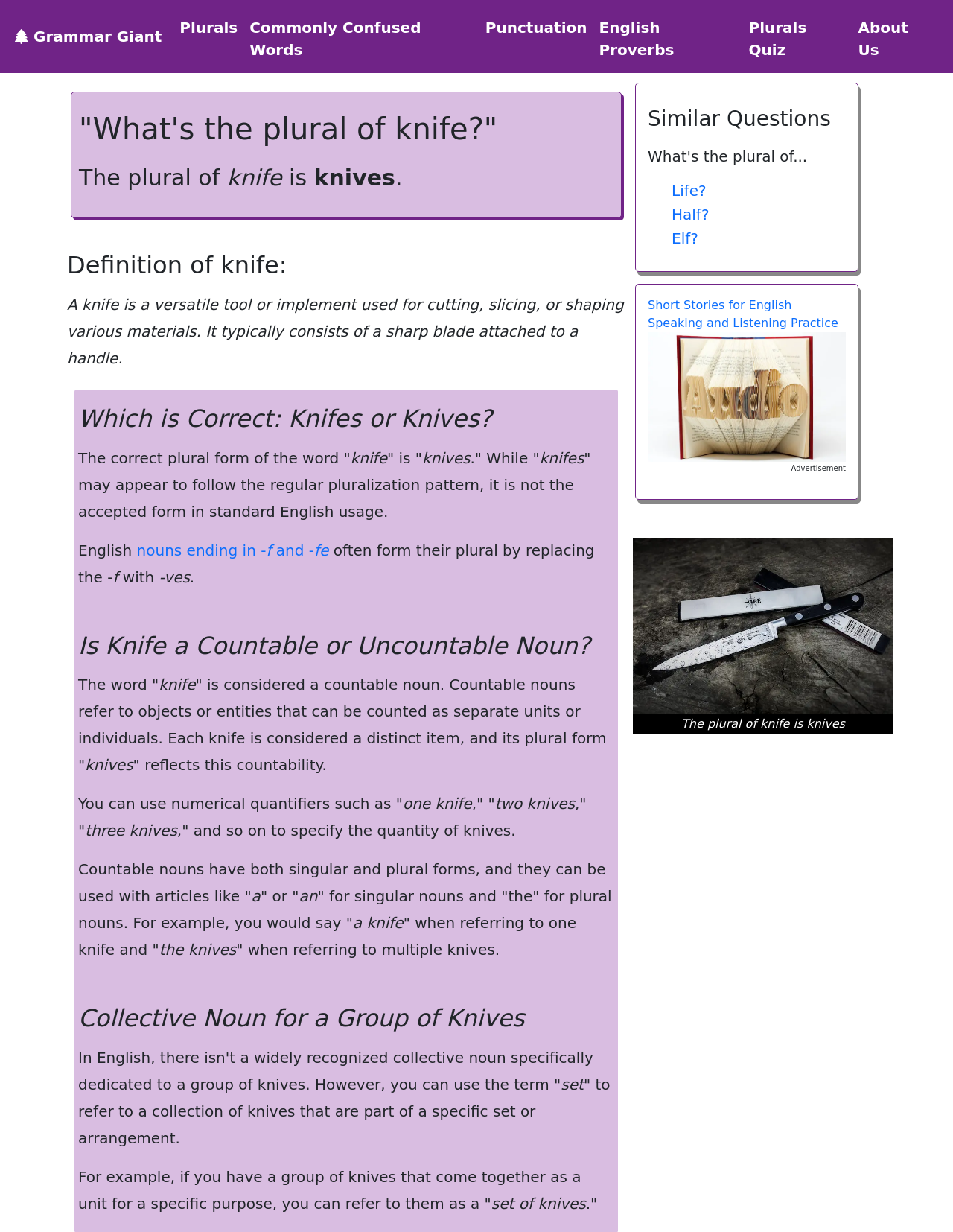Select the bounding box coordinates of the element I need to click to carry out the following instruction: "Click the 'Plurals' button".

[0.182, 0.008, 0.256, 0.036]